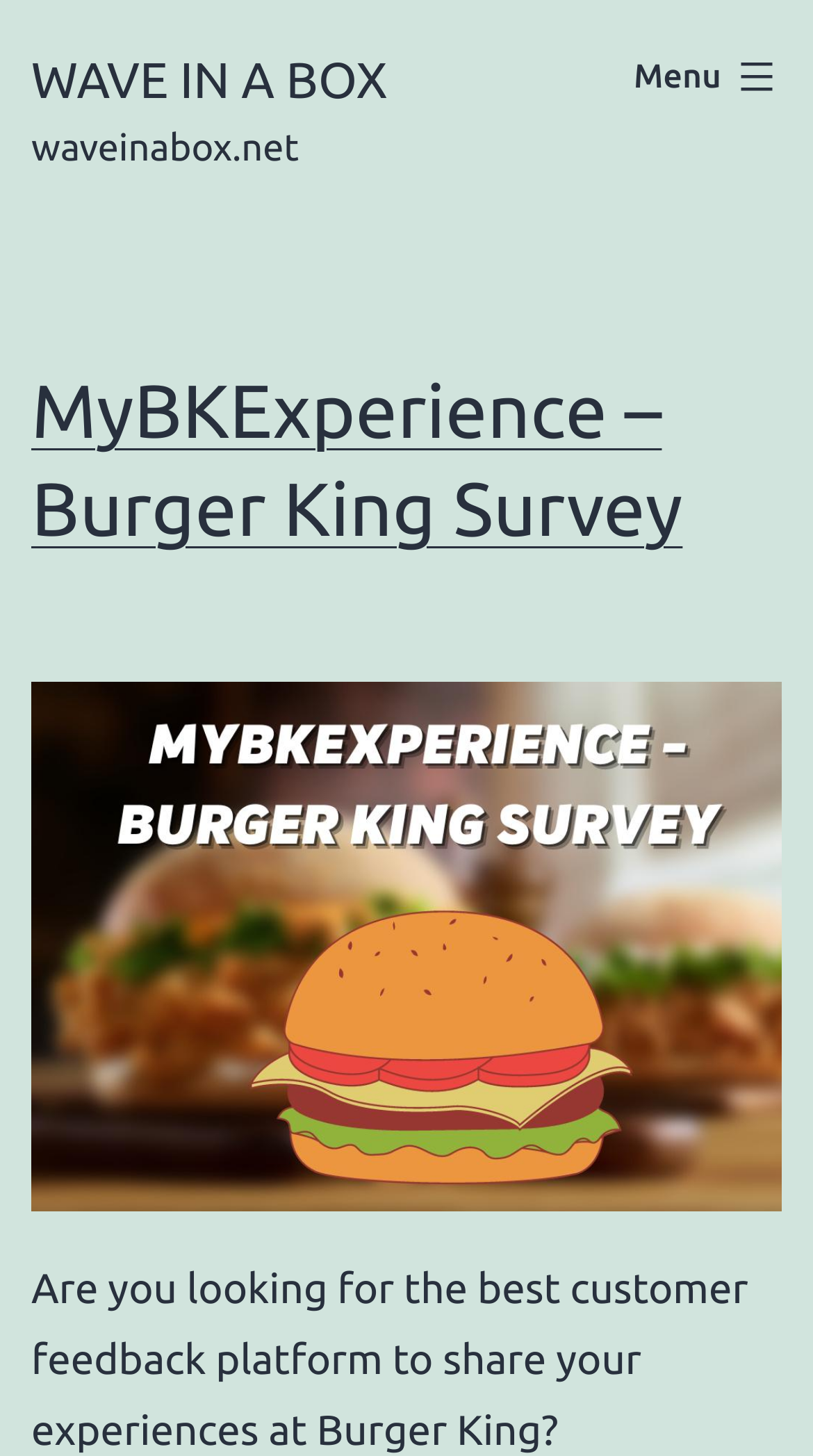Locate and generate the text content of the webpage's heading.

WAVE IN A BOX